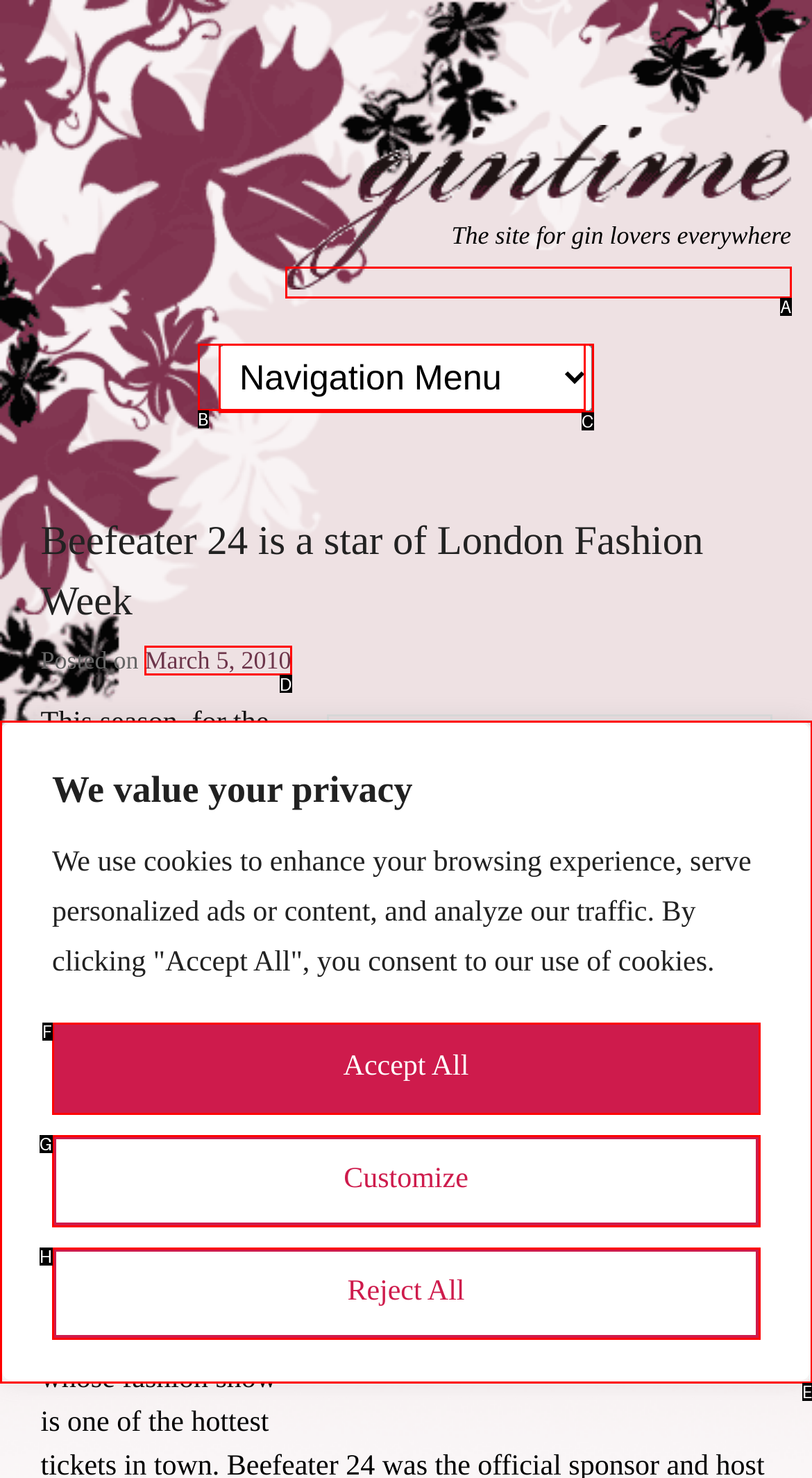Determine the letter of the UI element that will complete the task: View the article posted on March 5, 2010
Reply with the corresponding letter.

D